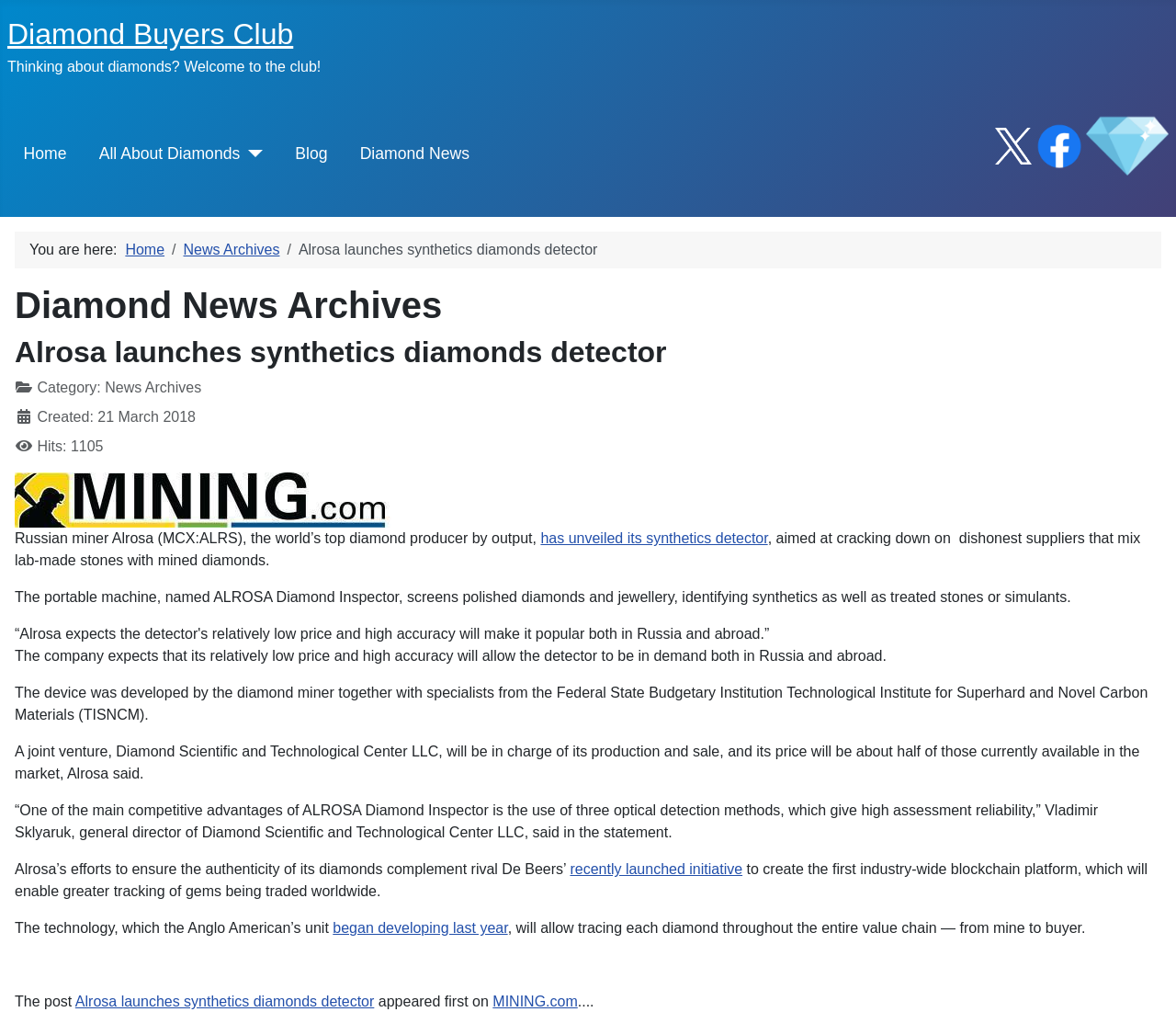Give a detailed account of the webpage, highlighting key information.

The webpage is about diamonds, industry trends, consumer education, mining and manufacturing news, and an online store for diamond and jewelry needs. 

At the top left, there is a link to "Diamond Buyers Club" and a static text "Thinking about diamonds? Welcome to the club!" Below this, there is a navigation menu labeled "Main Menu" with links to "Home", "All About Diamonds", "Blog", and "Diamond News". 

On the top right, there are social media links to Twitter, Facebook, and a logo of "DBCLogoBlue200X200". 

Below the navigation menu, there is a breadcrumbs navigation labeled "Breadcrumbs" showing the current location as "Home > News Archives > Alrosa launches synthetics diamonds detector". 

The main content of the webpage is an article titled "Alrosa launches synthetics diamonds detector" with a description list detailing the category, date created, and hits. The article discusses Alrosa's new portable machine, ALROSA Diamond Inspector, which screens polished diamonds and jewelry to identify synthetics, treated stones, or simulants. The article also mentions the machine's relatively low price and high accuracy, making it in demand both in Russia and abroad. 

The article is accompanied by an image of the Diamond Buyers Club. There are several paragraphs of text describing the machine's features, its development, and its production and sale. The article also mentions Alrosa's efforts to ensure the authenticity of its diamonds, comparing it to De Beers' recently launched initiative to create the first industry-wide blockchain platform.